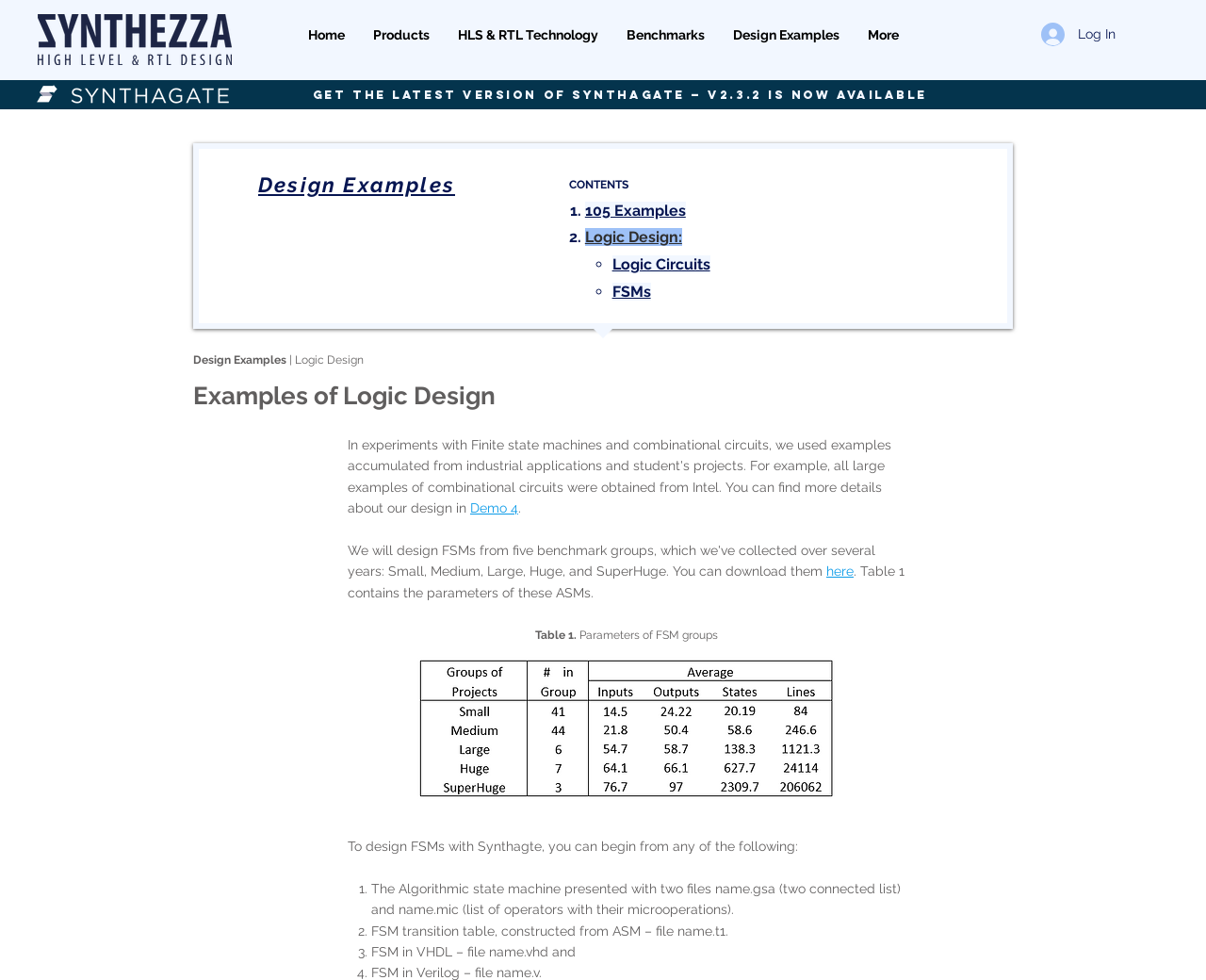Using the information in the image, could you please answer the following question in detail:
What is the company name displayed in the logo?

The answer can be found in the image element which is a logo and has the text 'Synthezza High Level and RTL Design Logo'.